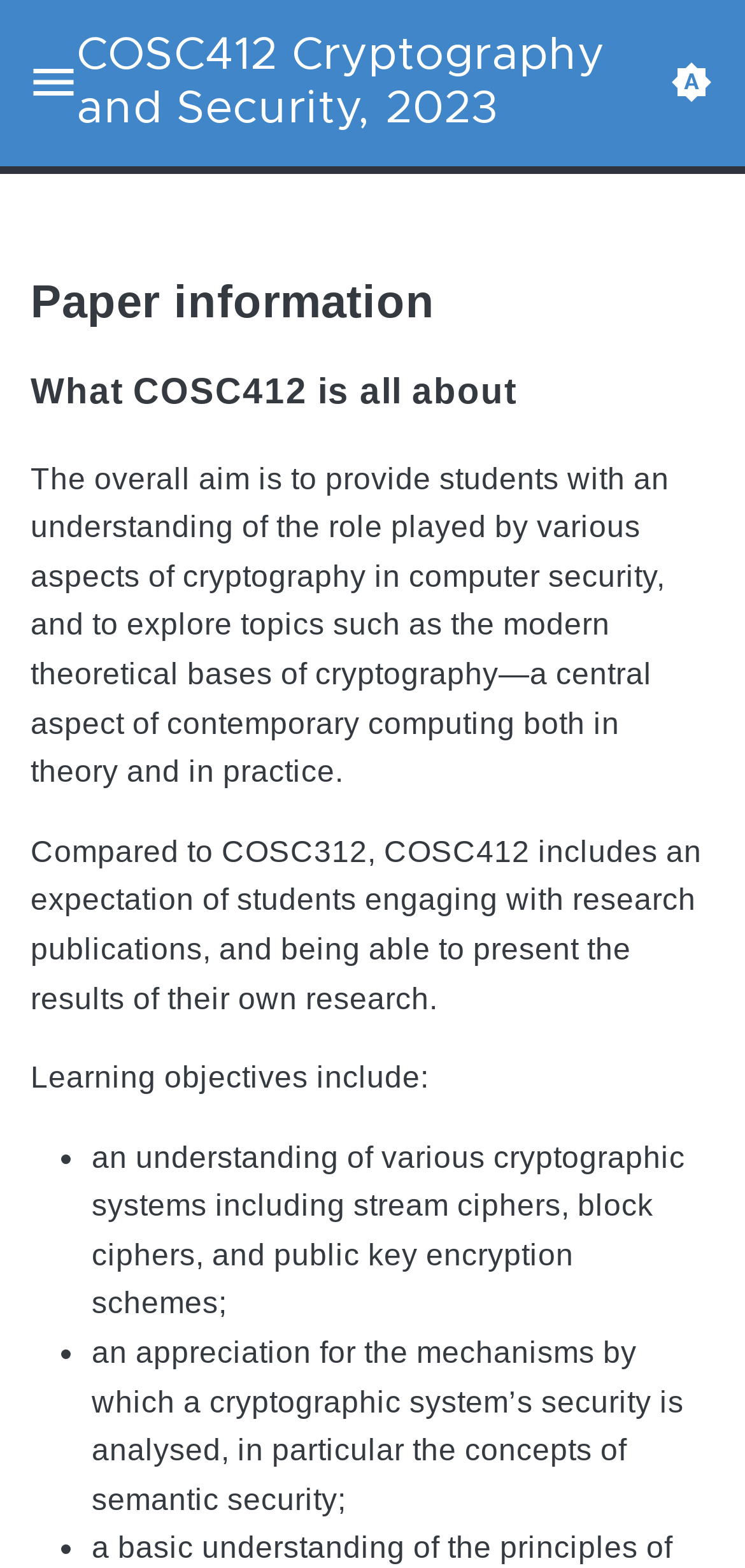Examine the screenshot and answer the question in as much detail as possible: How does COSC412 differ from COSC312?

According to the webpage, compared to COSC312, COSC412 includes an expectation of students engaging with research publications, and being able to present the results of their own research.